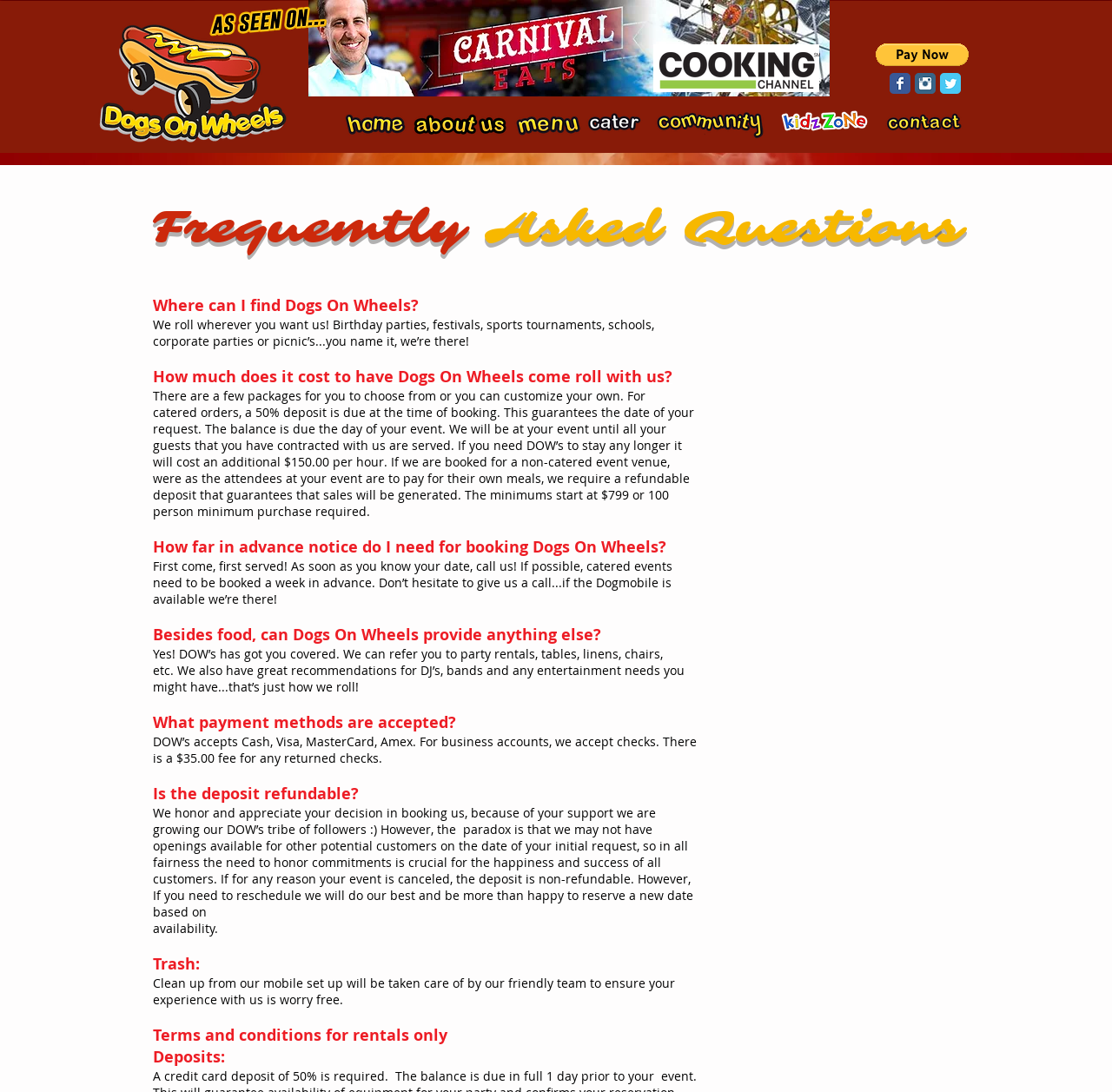Summarize the webpage with intricate details.

The webpage is about Dogs on Wheels, a hotdog and event catering service. At the top, there is a small "TM" logo. Below it, there is an iframe with embedded content. To the left of the iframe, there is a link with the text "Dogs on Wheels Hotdogs and Event Catering. Only at the Atlanta Food Truck Park and for parties!" accompanied by an image. This link is repeated three more times, each with a different image, and they are positioned horizontally across the page.

Below these links, there is a social media bar with links to Facebook, Instagram, and Twitter, each represented by an icon. To the right of the social media bar, there is a link with no text.

The main content of the webpage is a list of frequently asked questions (FAQs) about Dogs on Wheels. The FAQs are divided into sections, each with a question in bold text followed by a detailed answer. The questions cover topics such as where to find Dogs on Wheels, pricing, booking, and payment methods. The answers provide detailed information about the service, including the types of events they cater to, the cost of their services, and the payment methods they accept.

The FAQs are organized in a single column, with each question and answer pair stacked vertically. The text is clear and easy to read, with headings and paragraphs separated by whitespace. There are no images or other media within the FAQ section, aside from the occasional icon or logo.